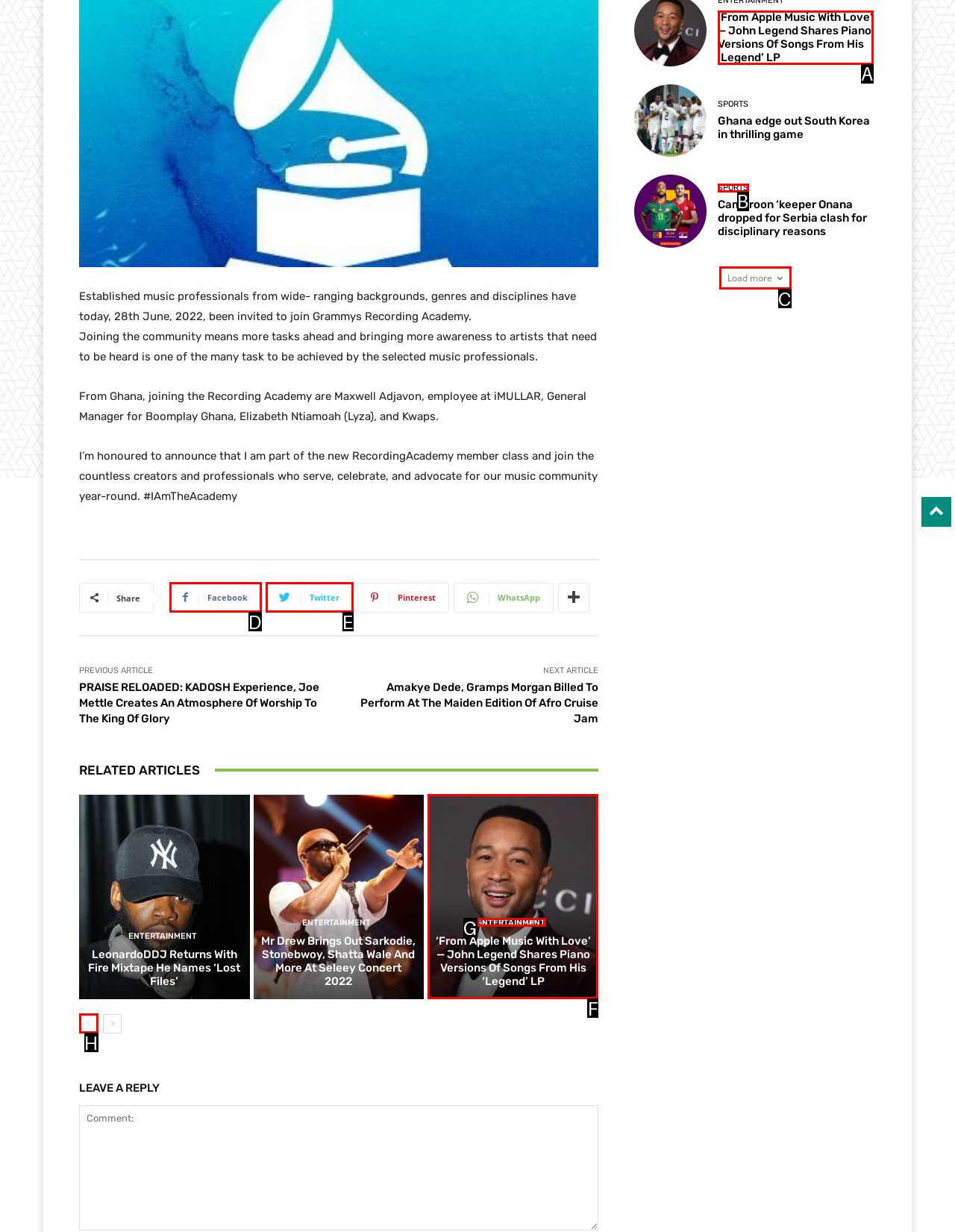Please provide the letter of the UI element that best fits the following description: Load more
Respond with the letter from the given choices only.

C